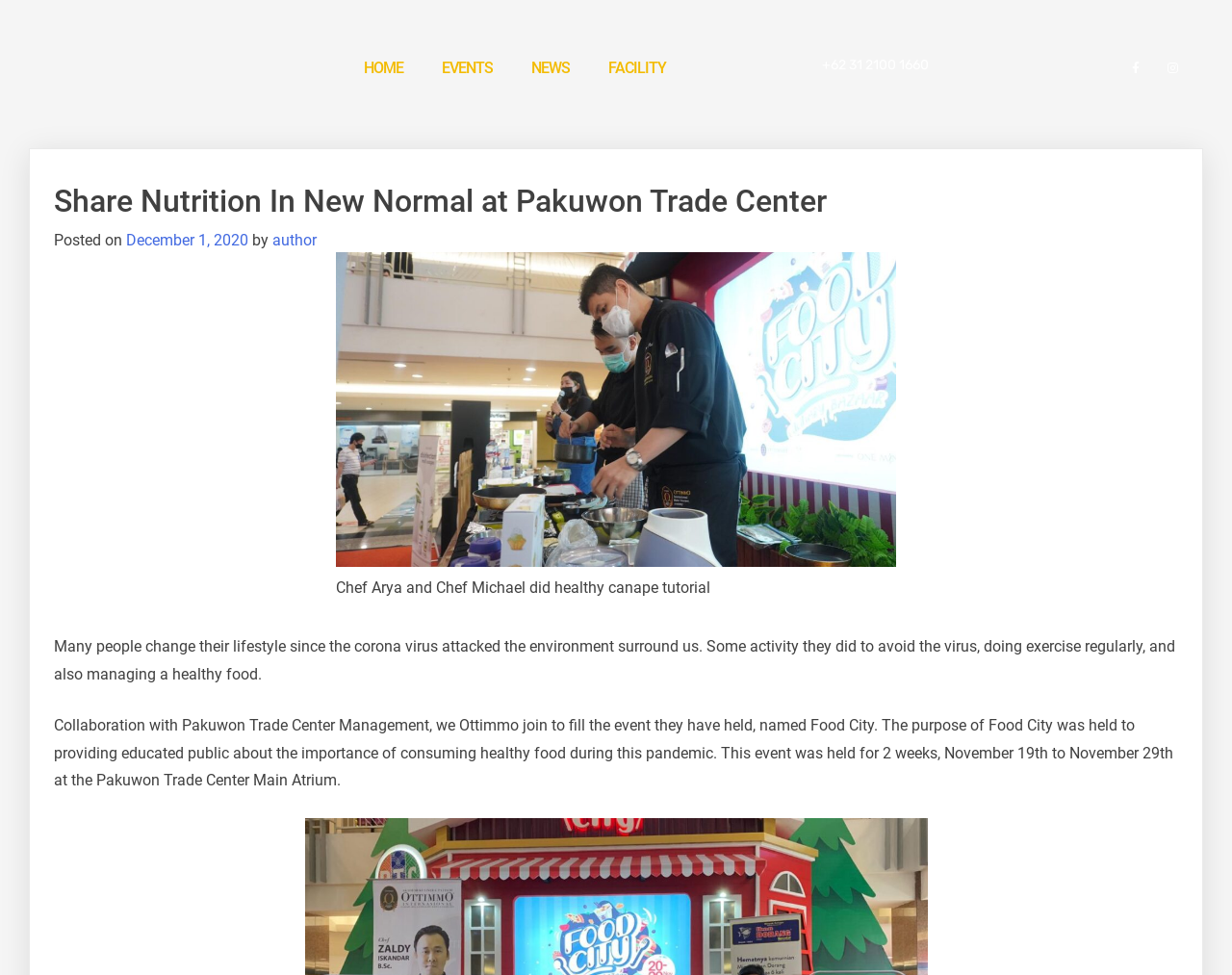Who did the healthy canape tutorial?
Answer with a single word or phrase, using the screenshot for reference.

Chef Arya and Chef Michael